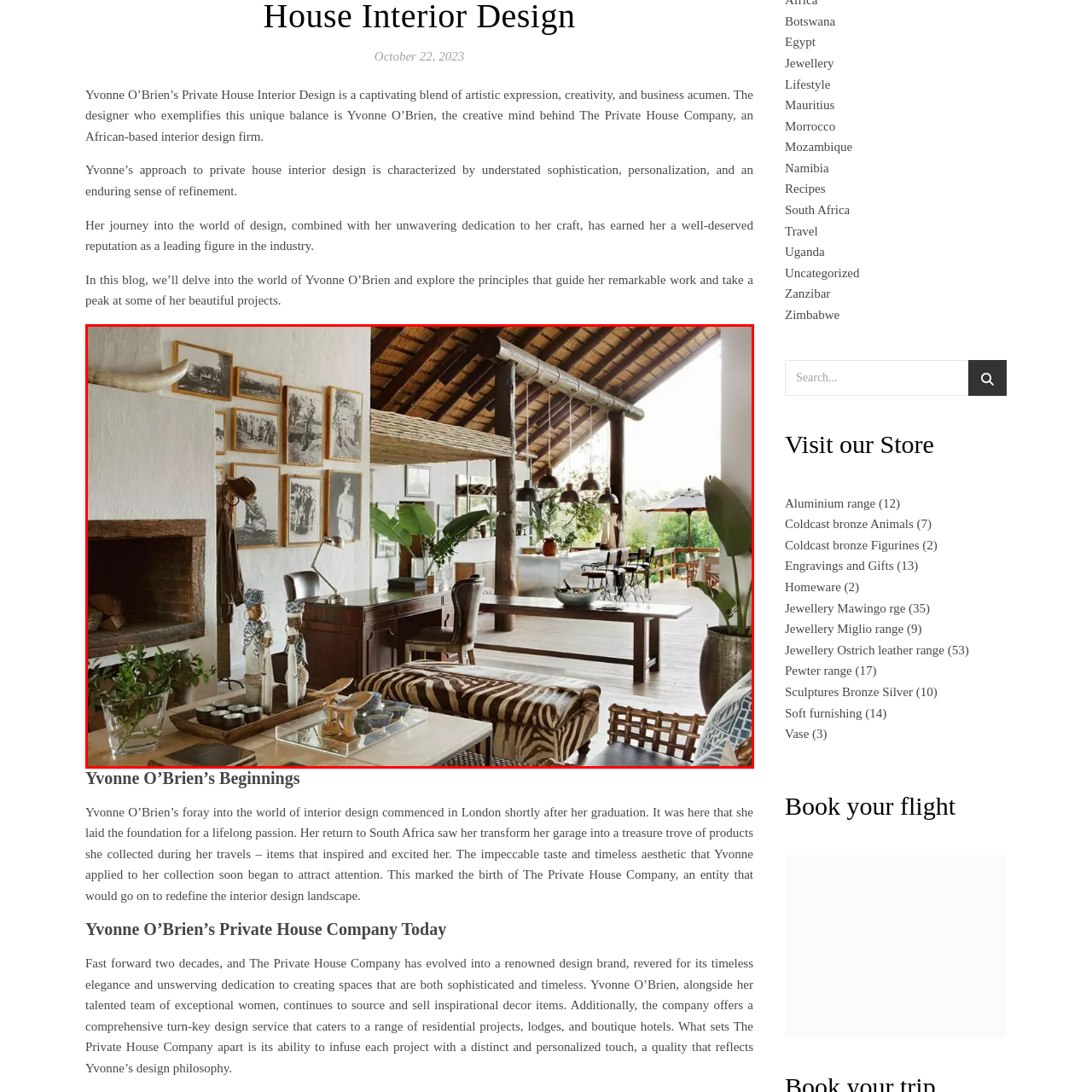Please provide a comprehensive description of the image highlighted by the red bounding box.

The image showcases a beautifully designed interior of a private house, reflecting the artistry and sophistication characteristic of Yvonne O’Brien's work. The space features a high, thatched wooden ceiling that contributes to a sense of openness and connection to nature. 

In the foreground, a stylish zebra-striped bench adds a touch of bold pattern to the design, while a collection of decorative items—including sculptural figures and a stylish coffee table centerpiece—celebrates local craftsmanship and artistic expression. The gallery wall in the background, adorned with framed black-and-white photographs, evokes a sense of history and personal storytelling.

Natural elements such as lush green plants are strategically placed, enhancing the vibrant, organic feel of the decor. The open layout seamlessly extends to an outdoor seating area, visible through expansive glass doors, inviting both relaxation and social interactions in this sophisticated but inviting space. This interior exemplifies the enduring elegance and personalized touch that has made Yvonne O’Brien's design philosophy so acclaimed in the industry.